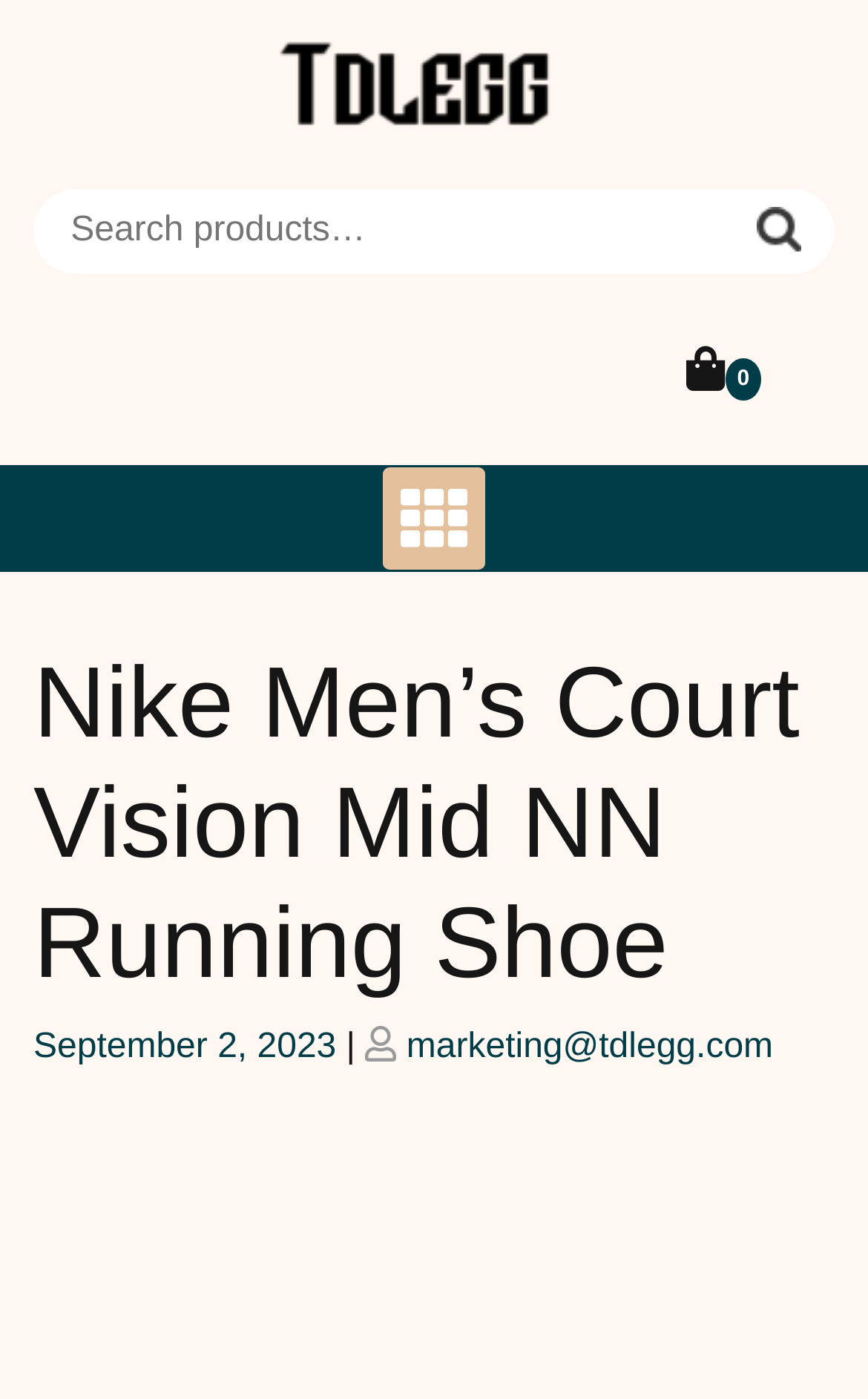What is the contact email address?
Please provide a single word or phrase as your answer based on the image.

marketing@tdlegg.com